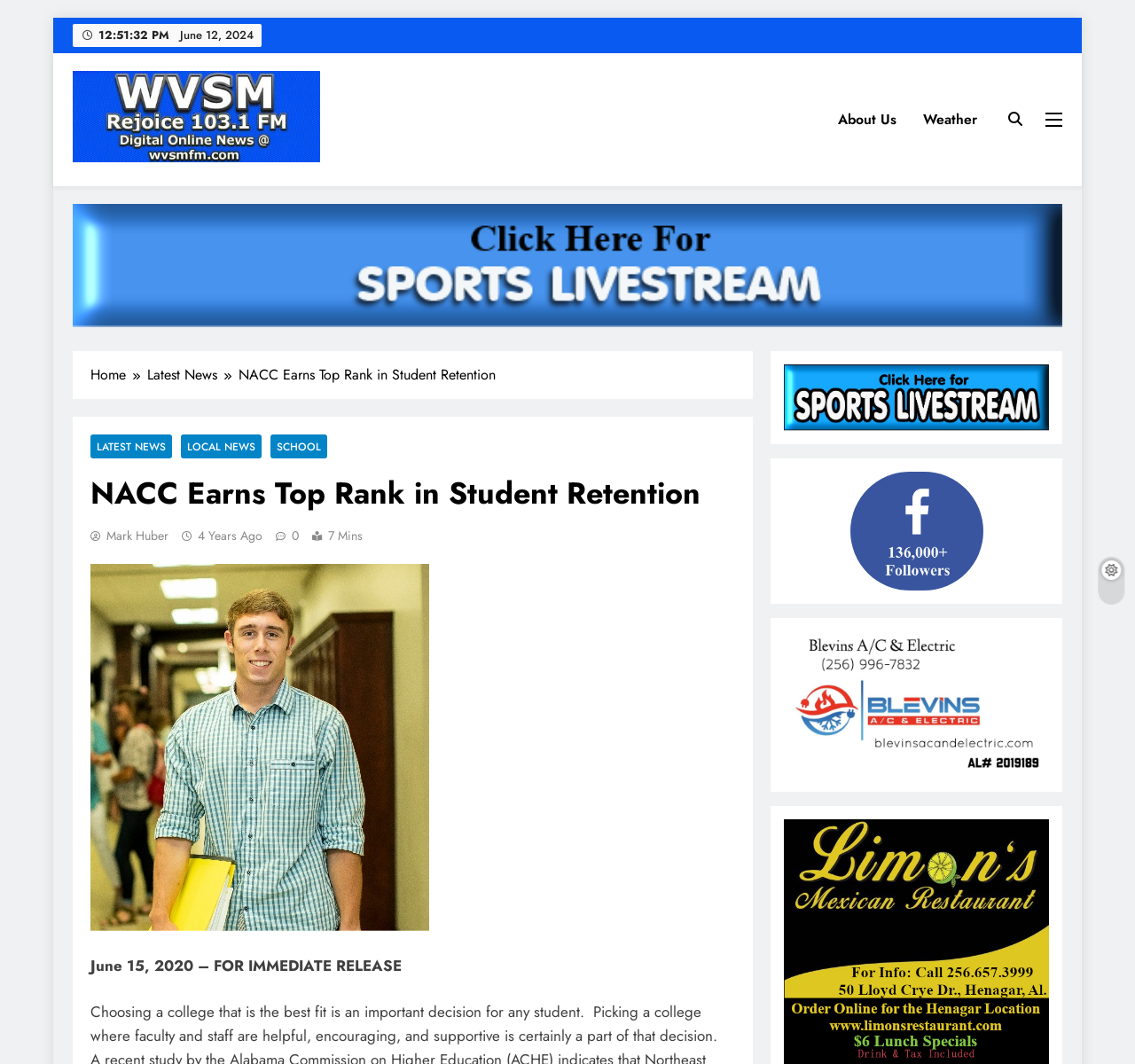Please examine the image and answer the question with a detailed explanation:
How long ago was the news article published?

I found the time when the news article was published by looking at the link element that says '4 Years Ago' which is located near the author's name.